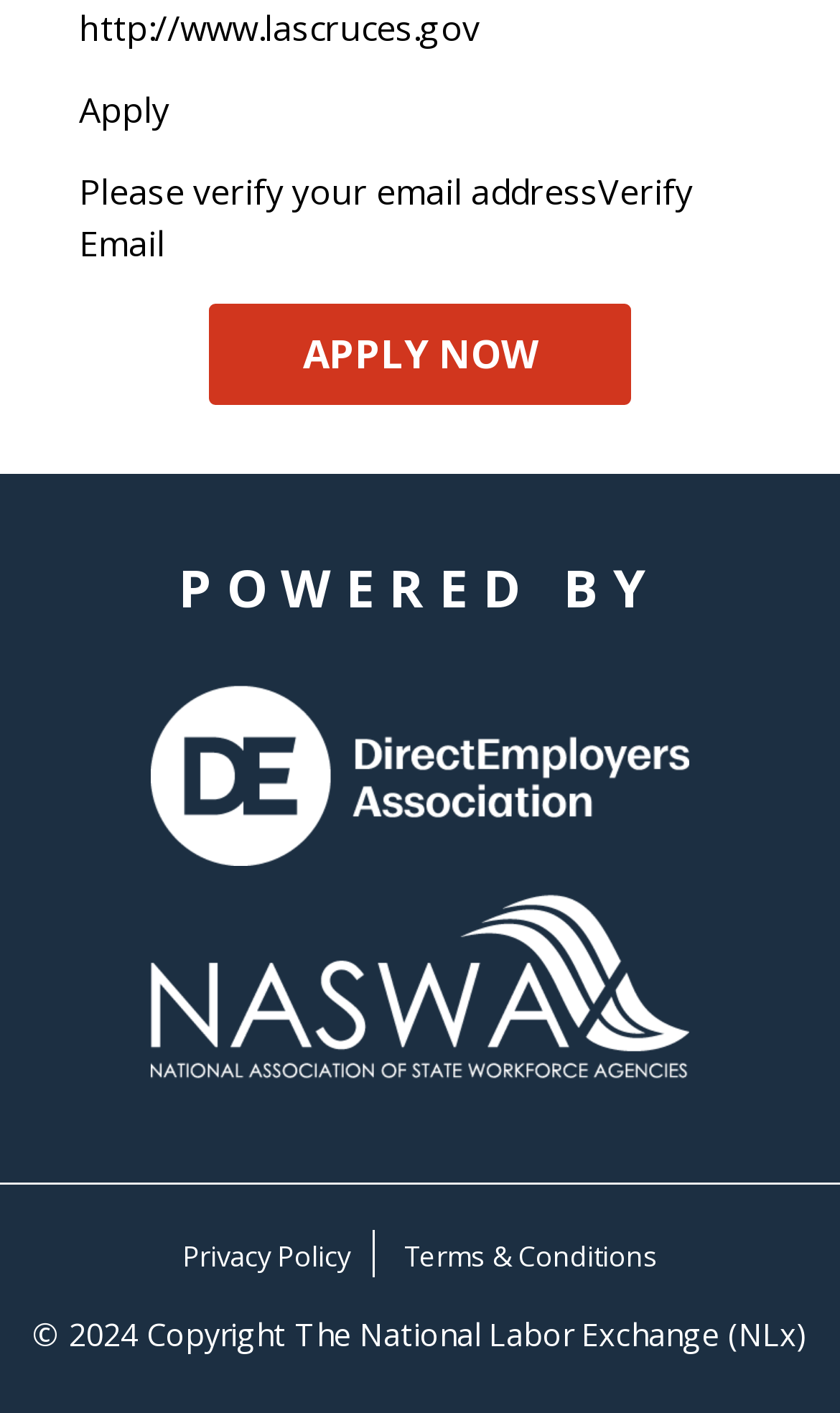Provide a thorough and detailed response to the question by examining the image: 
What is the purpose of the 'APPLY NOW' button?

The 'APPLY NOW' button is a prominent link on the webpage, suggesting that it is a call-to-action for users to apply for a job or a position. The surrounding text 'Please verify your email addressVerify Email' also implies that the application process requires email verification.